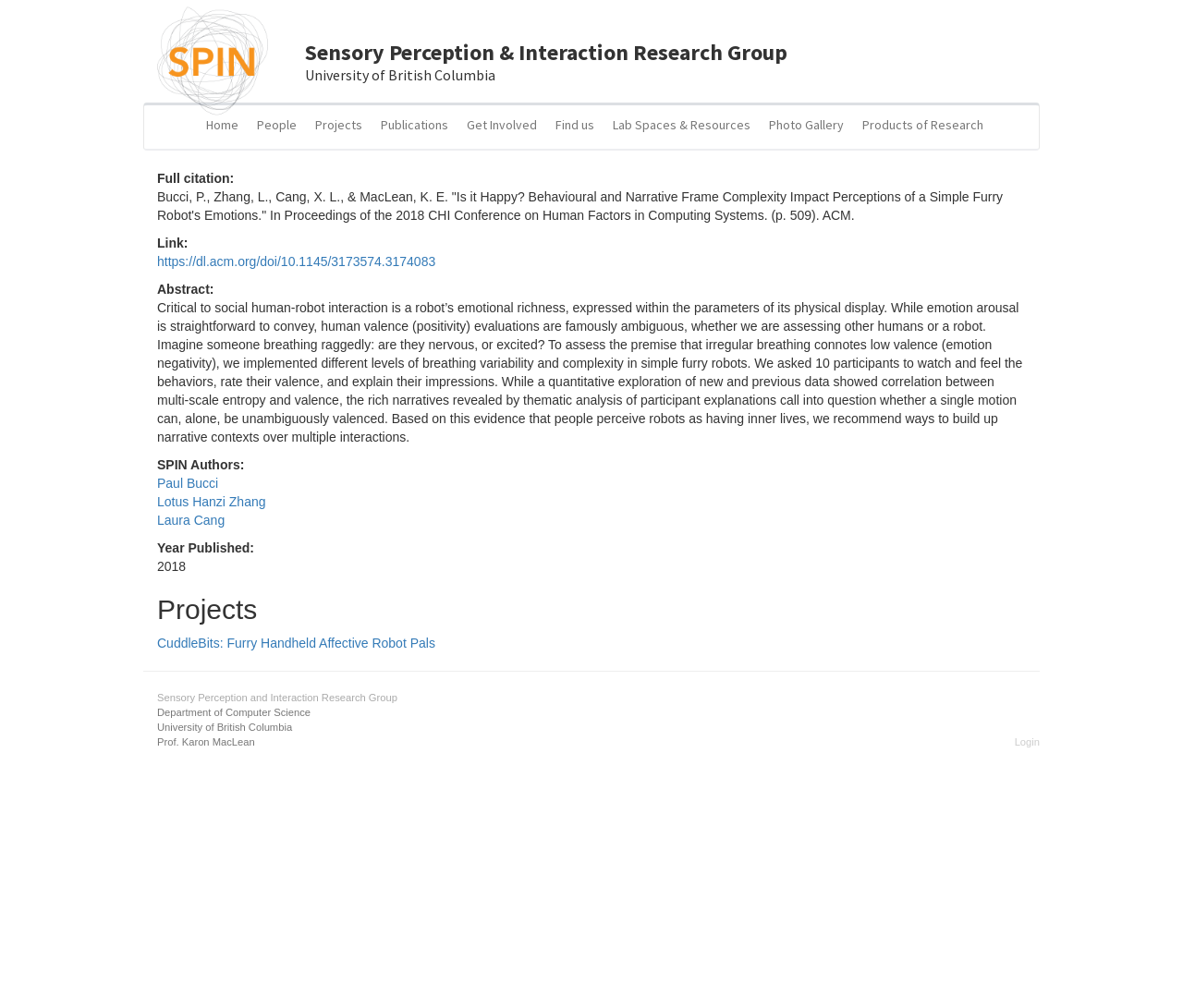Determine the bounding box for the UI element as described: "Login". The coordinates should be represented as four float numbers between 0 and 1, formatted as [left, top, right, bottom].

[0.858, 0.729, 0.879, 0.743]